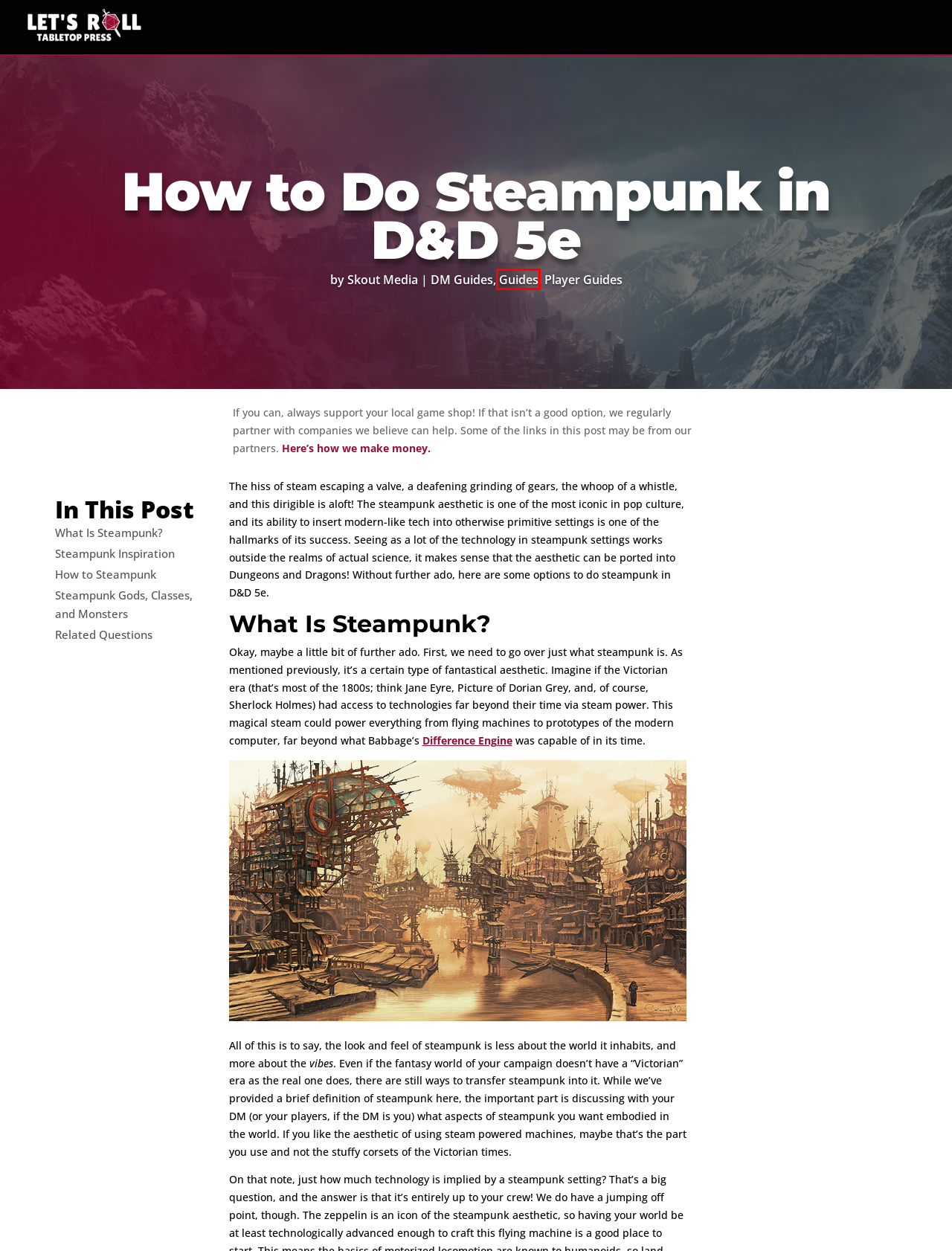Consider the screenshot of a webpage with a red bounding box and select the webpage description that best describes the new page that appears after clicking the element inside the red box. Here are the candidates:
A. Skout Media, Author at Let's Roll Press
B. Amazon.com: BioShock: The Collection - PlayStation 4 : Video Games
C. Privacy Policy - Let's Roll Press
D. Amazon.com
E. DM Guides Archives - Let's Roll Press
F. How To Price Magic Items in D&D 5e  - Let's Roll Press
G. Player Guides Archives - Let's Roll Press
H. Guides Archives - Let's Roll Press

H